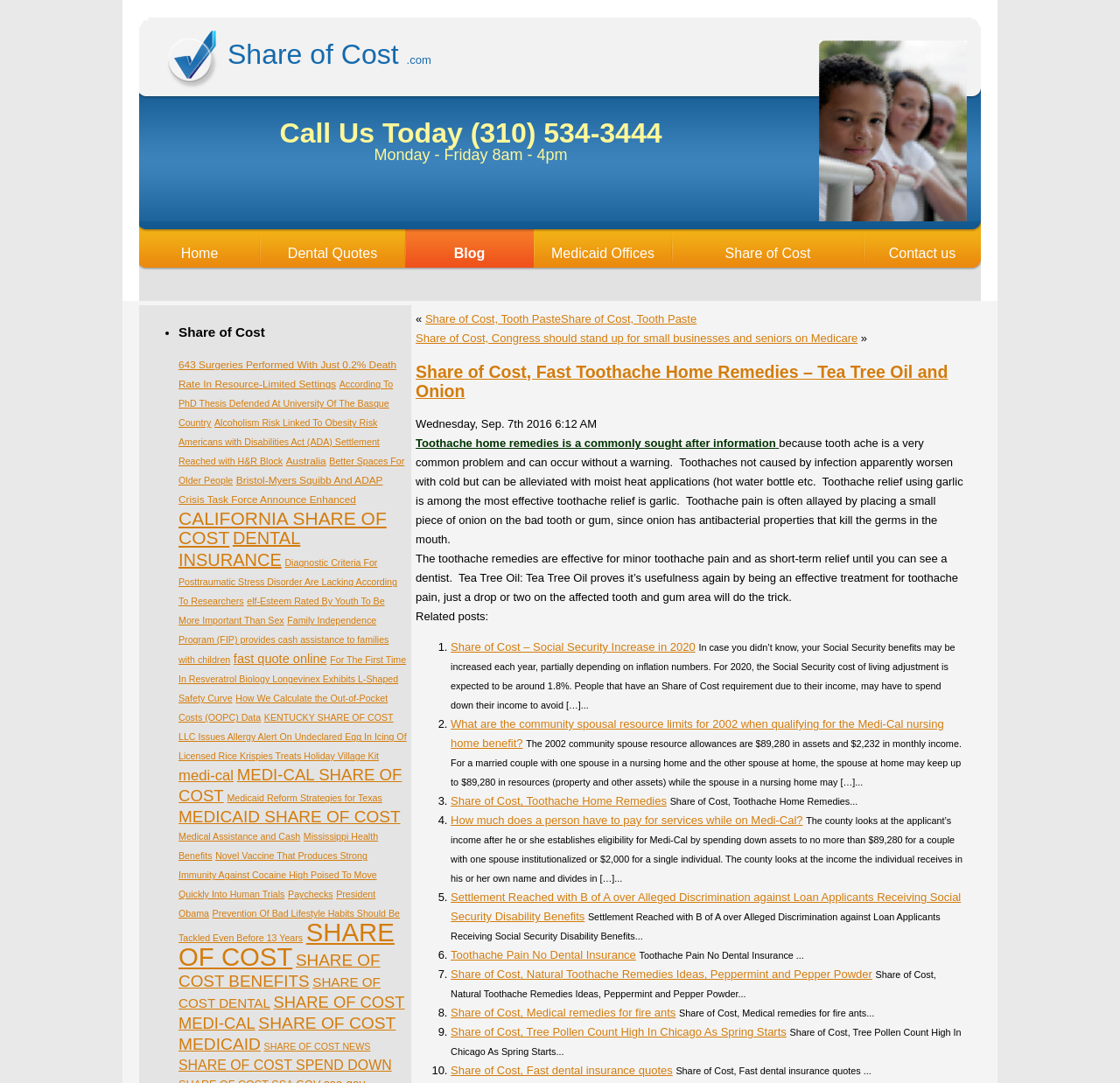Can you find the bounding box coordinates of the area I should click to execute the following instruction: "Get a fast quote online"?

[0.208, 0.602, 0.292, 0.615]